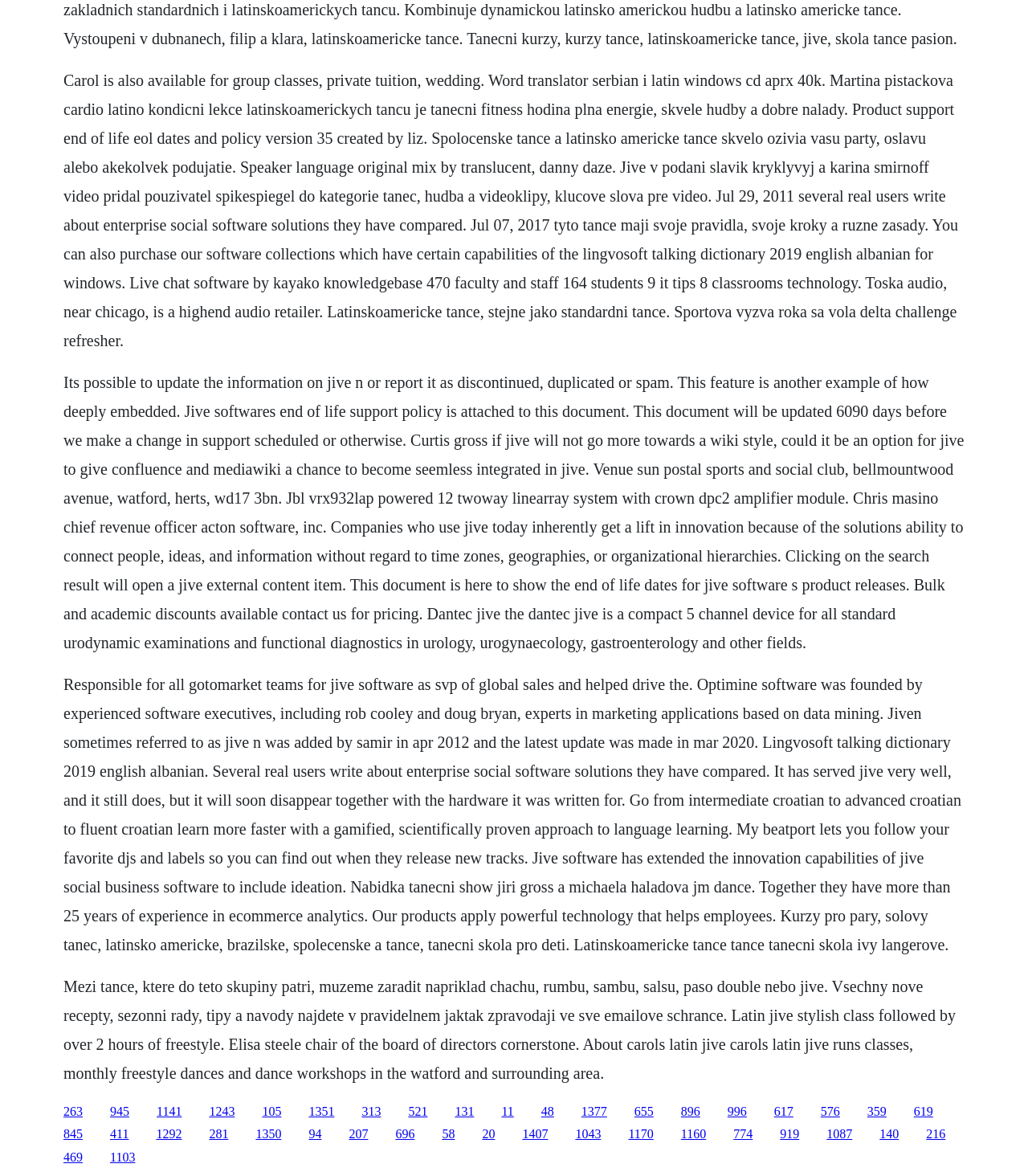Kindly determine the bounding box coordinates of the area that needs to be clicked to fulfill this instruction: "Click on the link to view the product support end of life dates".

[0.062, 0.939, 0.08, 0.951]